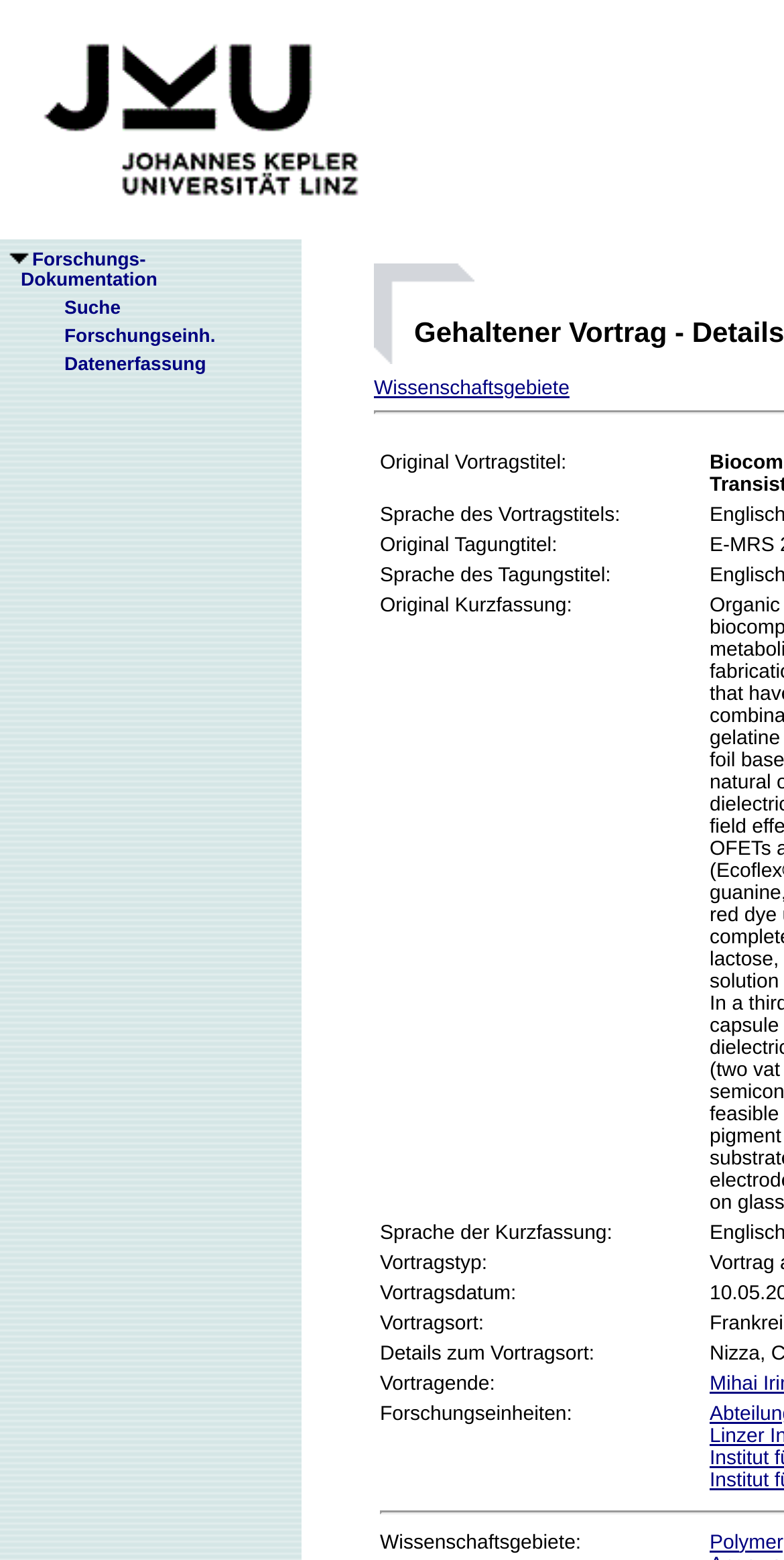Provide a brief response using a word or short phrase to this question:
What is the text of the first link in the second table cell?

Forschungs- Dokumentation